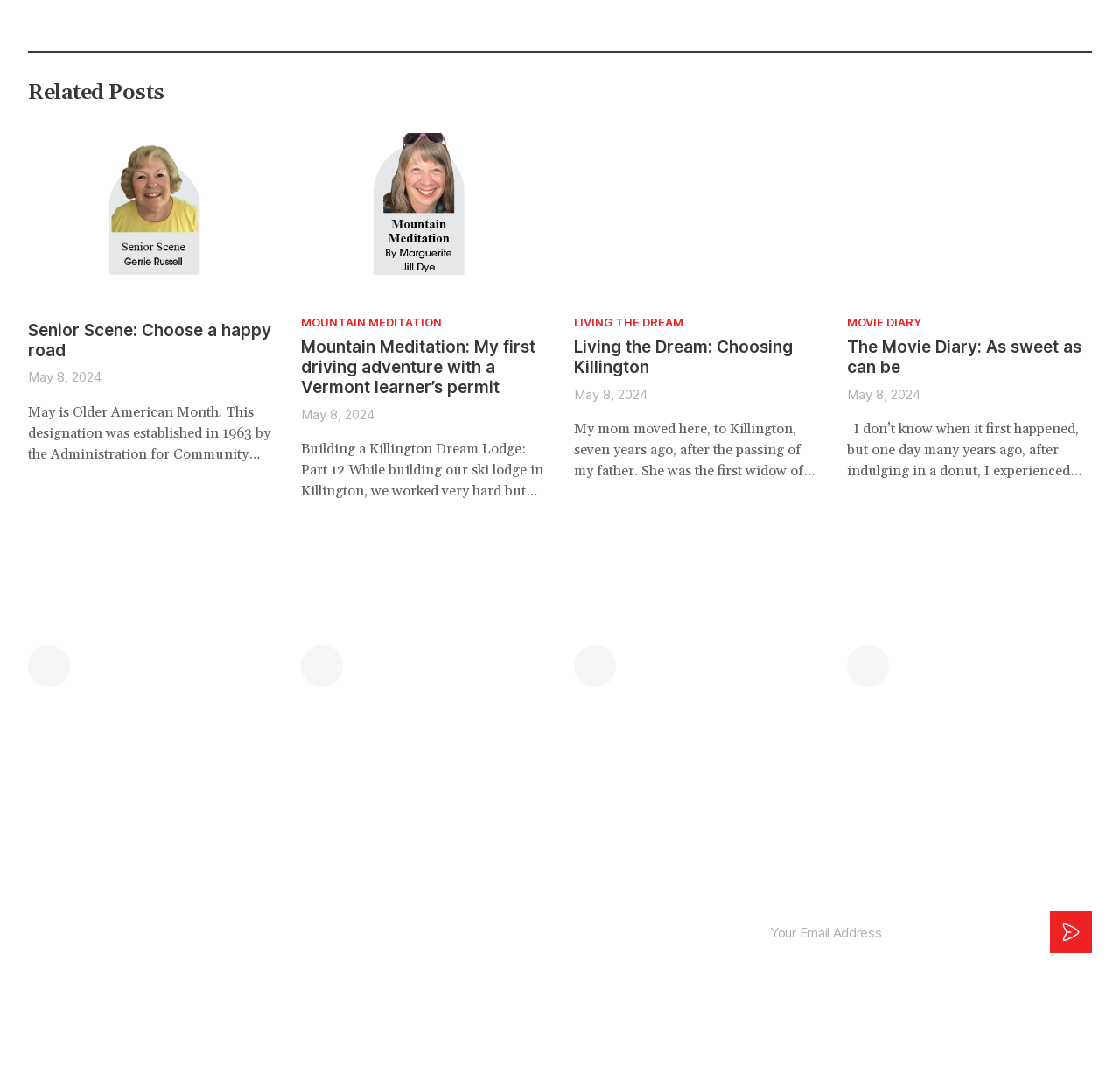Identify the bounding box coordinates of the clickable section necessary to follow the following instruction: "Subscribe to the 'Mountain Times Newsletter'". The coordinates should be presented as four float numbers from 0 to 1, i.e., [left, top, right, bottom].

[0.675, 0.854, 0.938, 0.893]